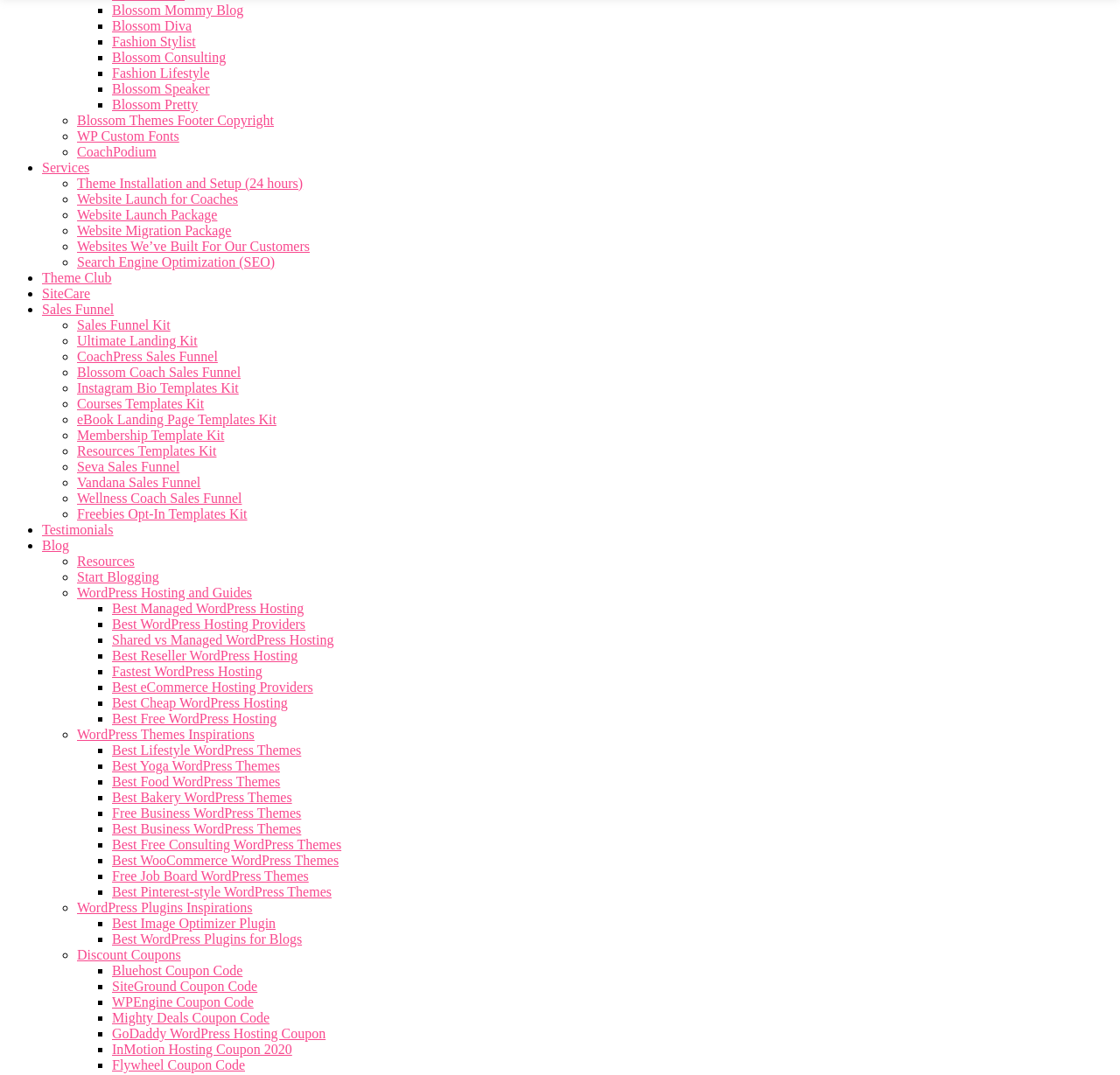Please specify the bounding box coordinates in the format (top-left x, top-left y, bottom-right x, bottom-right y), with all values as floating point numbers between 0 and 1. Identify the bounding box of the UI element described by: eBook Landing Page Templates Kit

[0.069, 0.383, 0.247, 0.397]